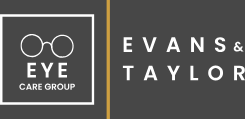Explain what is happening in the image with as much detail as possible.

The image features the logo of the Evans & Taylor Eye Care Group, prominently displayed against a dark gray background. The logo includes a stylized representation of eyeglasses, symbolizing the eye care services offered by the group. Below the glasses, the words "EYE CARE GROUP" are presented in a clean, modern font, emphasizing their focus on eye health. To the right of this emblem, "EVANS & TAYLOR" is depicted in bold white letters, distinctively highlighting the name of the practice. This logo communicates a professional and approachable ethos, reflecting the organization's commitment to providing quality eye care.